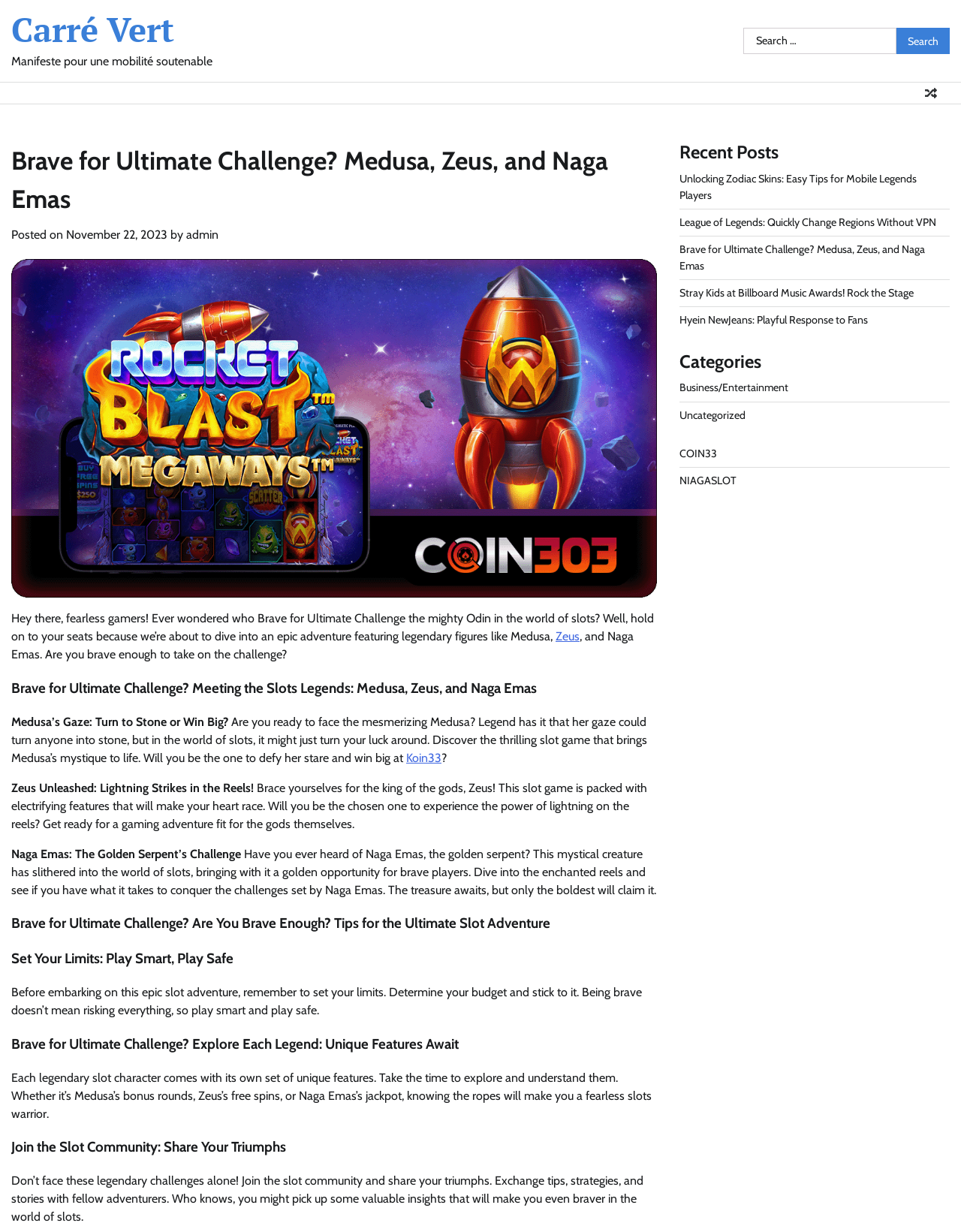Generate a thorough description of the webpage.

This webpage is about a blog post titled "Brave for Ultimate Challenge? Medusa, Zeus, and Naga Emas" and appears to be a gaming-related article. At the top of the page, there is a search bar with a search button to the right. Below the search bar, there is a header section with a link to "Carré Vert" and a static text "Manifeste pour une mobilité soutenable".

The main content of the page is divided into several sections. The first section has a heading "Brave for Ultimate Challenge? Medusa, Zeus, and Naga Emas" and an image related to the topic. Below the image, there is a paragraph of text that introduces the topic of the article, which is about brave gamers taking on the challenge of playing slots with legendary figures like Medusa, Zeus, and Naga Emas.

The next section has a heading "Brave for Ultimate Challenge? Meeting the Slots Legends: Medusa, Zeus, and Naga Emas" and is divided into three sub-sections, each focusing on one of the legendary figures. Each sub-section has a heading and a paragraph of text that describes the characteristics and features of the respective slot game.

Following this section, there are three more sections with headings "Brave for Ultimate Challenge? Are You Brave Enough? Tips for the Ultimate Slot Adventure", "Set Your Limits: Play Smart, Play Safe", and "Brave for Ultimate Challenge? Explore Each Legend: Unique Features Await". These sections provide tips and advice for players who want to take on the challenge of playing slots with these legendary figures.

The final section of the main content has a heading "Join the Slot Community: Share Your Triumphs" and encourages readers to join a community of slot players to share their experiences and tips.

To the right of the main content, there is a complementary section with a heading "Recent Posts" that lists several links to other blog posts, including the current post. Below this section, there is a heading "Categories" that lists several categories, including "Business/Entertainment" and "Uncategorized", with links to related posts.

At the bottom right of the page, there is a small icon with a link to an unknown destination.